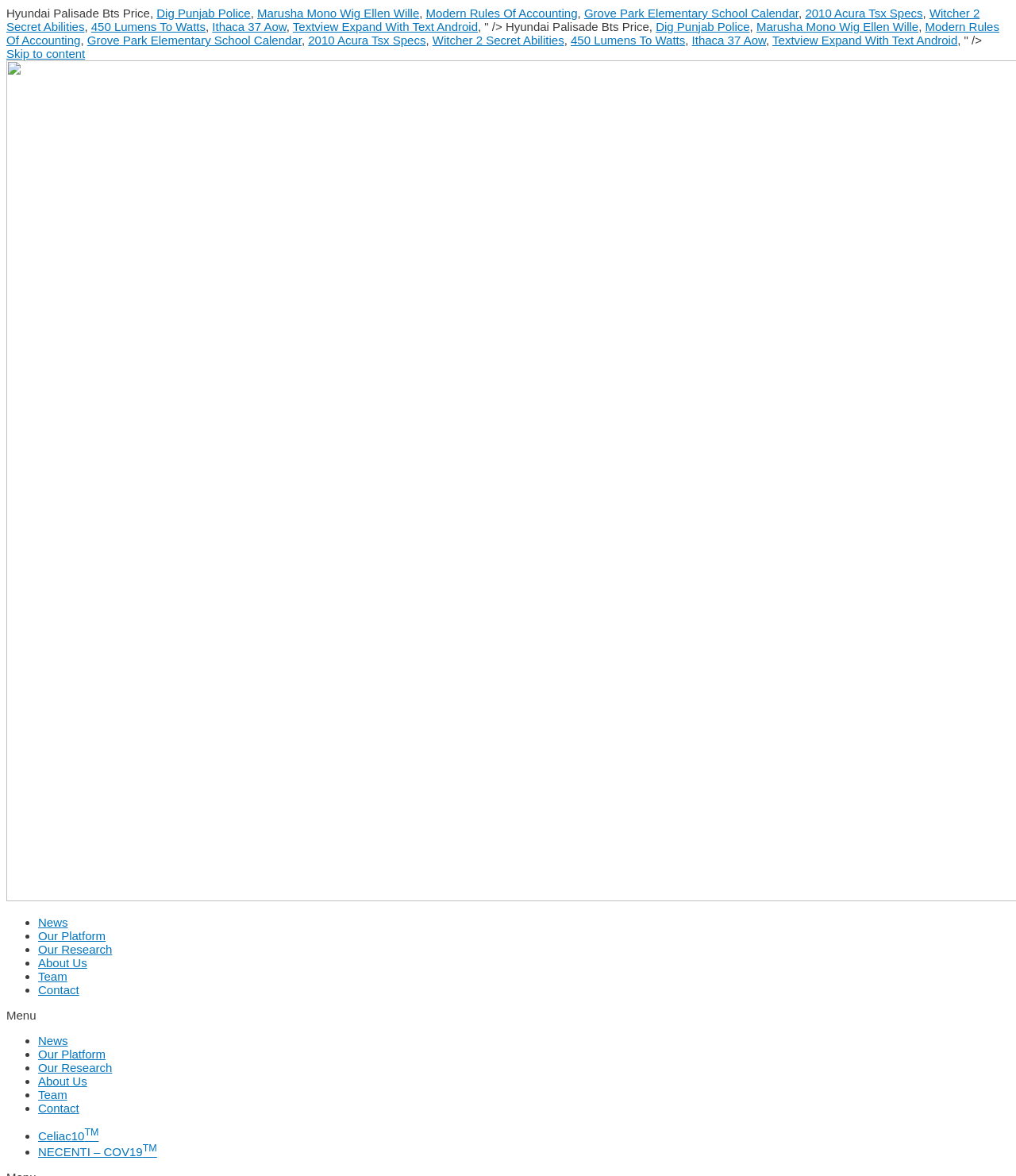Identify the bounding box coordinates for the region of the element that should be clicked to carry out the instruction: "Toggle the menu". The bounding box coordinates should be four float numbers between 0 and 1, i.e., [left, top, right, bottom].

[0.006, 0.858, 0.994, 0.869]